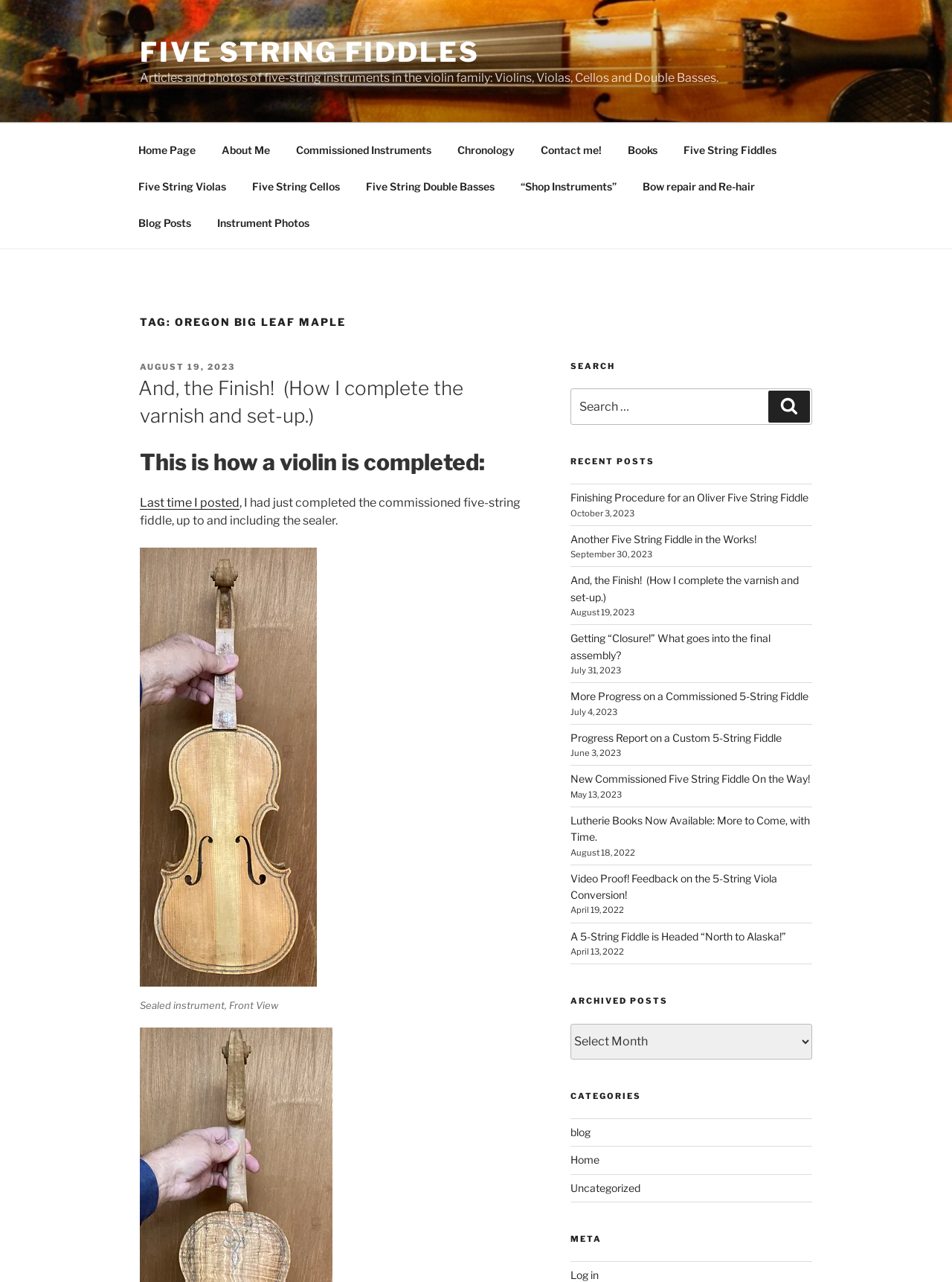What is the main topic of the webpage?
Please provide a comprehensive answer based on the visual information in the image.

Based on the webpage's content, including the image of a five-string fiddle, the link 'FIVE STRING FIDDLES', and the text 'Articles and photos of five-string instruments in the violin family: Violins, Violas, Cellos and Double Basses.', I can infer that the main topic of the webpage is five-string fiddles.